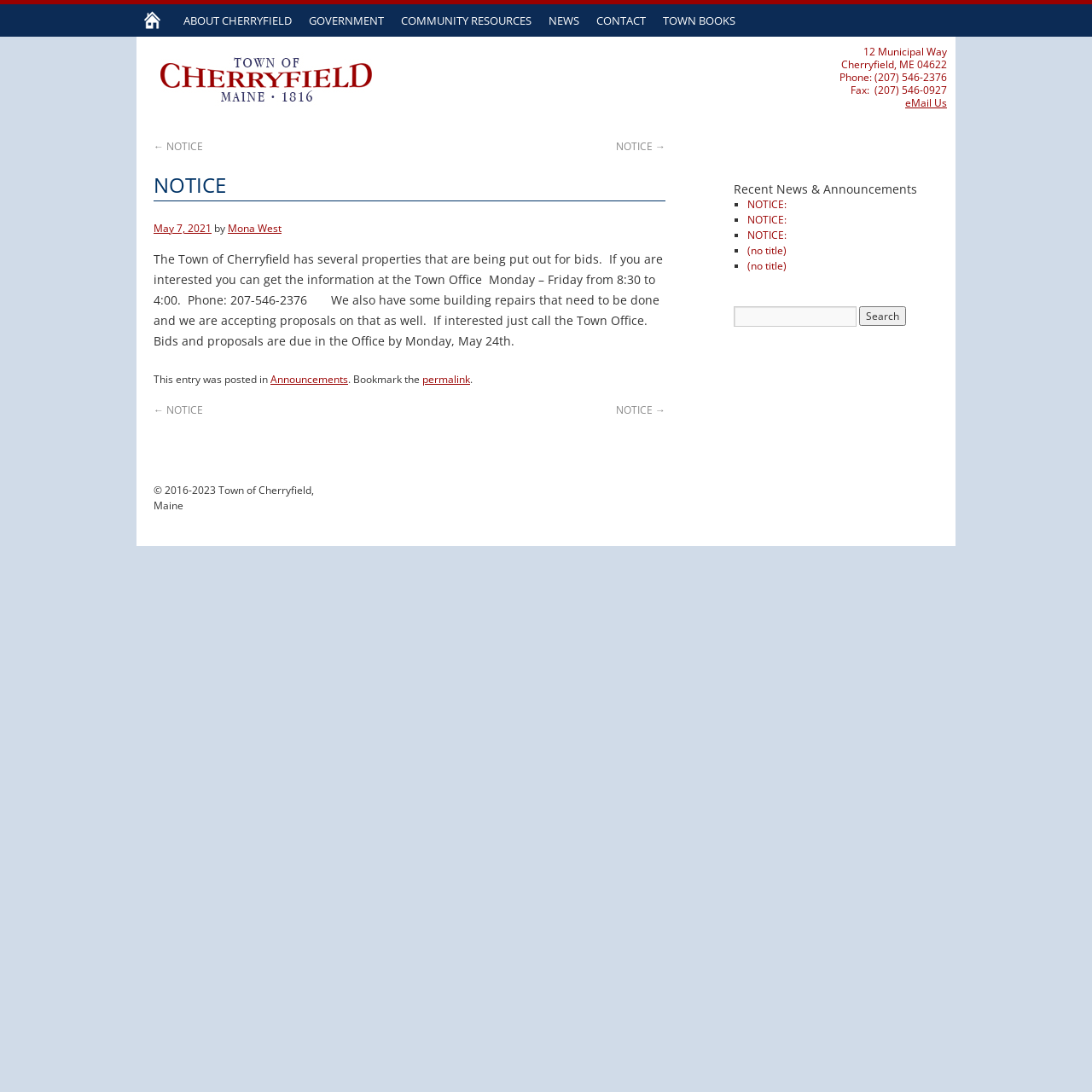What is the phone number of the Town Office?
Using the image as a reference, answer the question with a short word or phrase.

(207) 546-2376